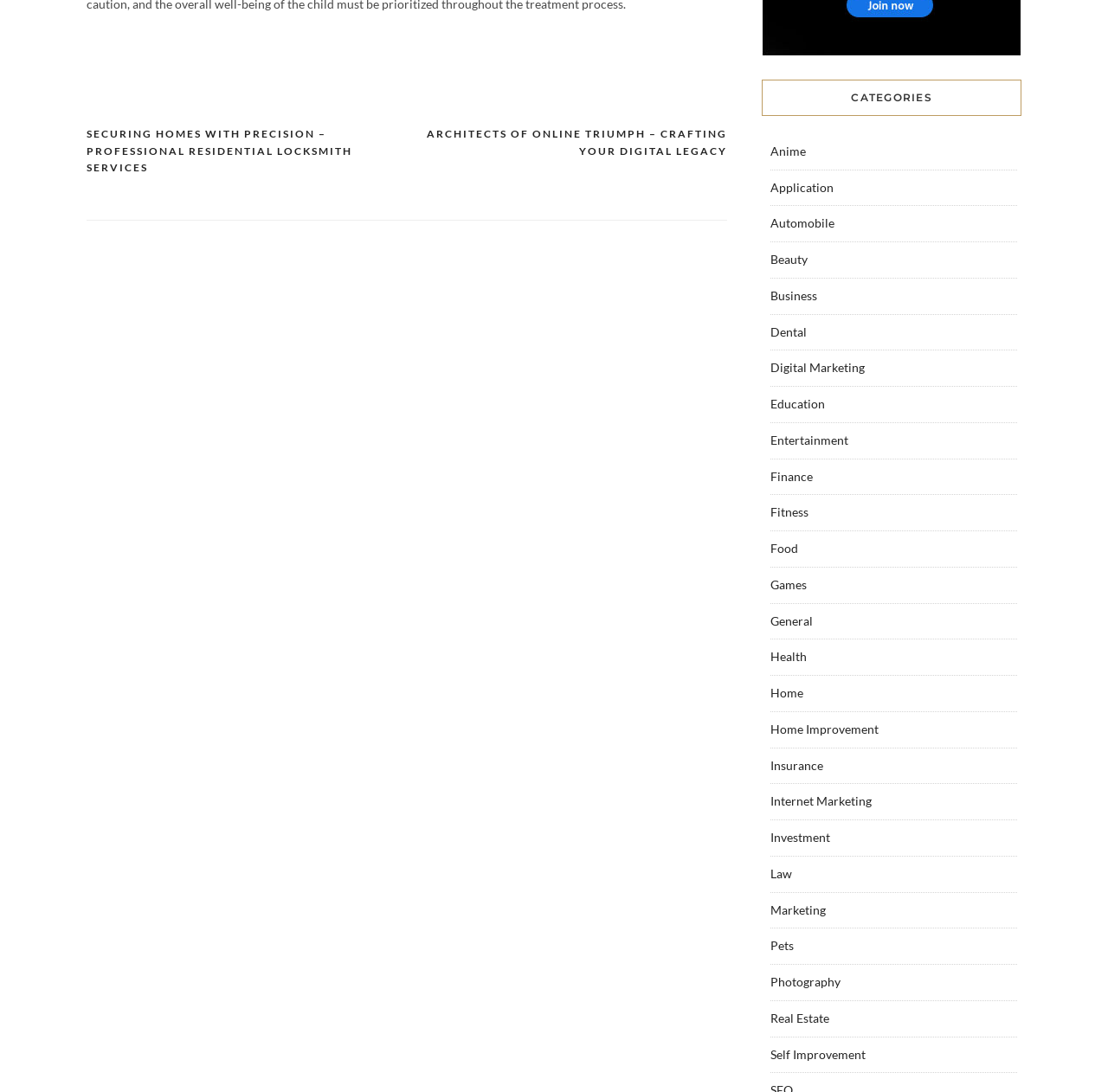What is the category of 'ARCHITECTS OF ONLINE TRIUMPH – CRAFTING YOUR DIGITAL LEGACY'?
Please provide a comprehensive answer based on the details in the screenshot.

The category of 'ARCHITECTS OF ONLINE TRIUMPH – CRAFTING YOUR DIGITAL LEGACY' can be determined by looking at the navigation section, where it is listed alongside other links. Since there is no specific category mentioned, it can be inferred that it belongs to the 'General' category, which is one of the categories listed in the webpage.